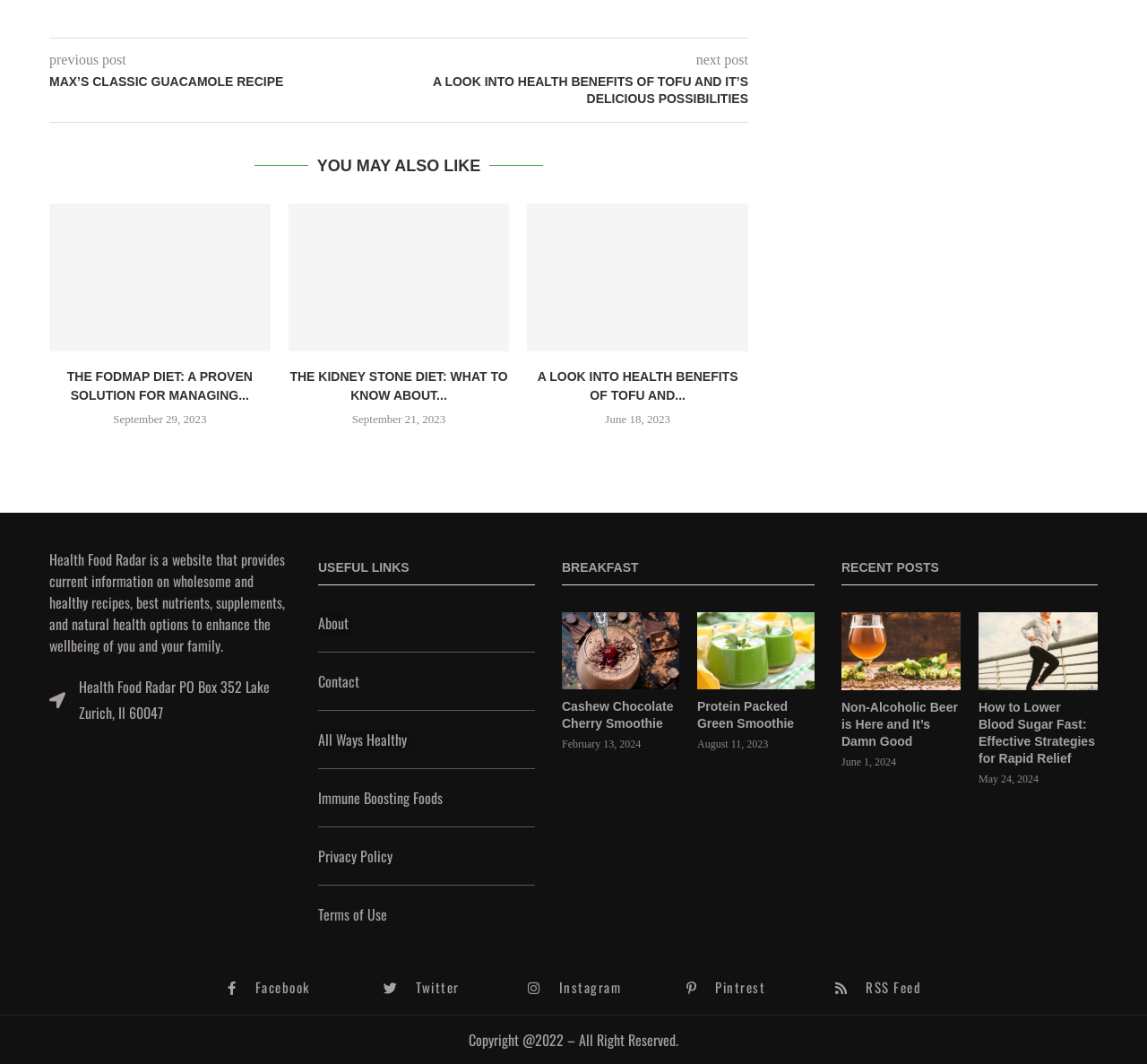Please examine the image and provide a detailed answer to the question: What is the date of the post 'A LOOK INTO HEALTH BENEFITS OF TOFU AND IT’S DELICIOUS POSSIBILITIES'?

I determined the date of the post by looking at the time element associated with the heading 'A LOOK INTO HEALTH BENEFITS OF TOFU AND IT’S DELICIOUS POSSIBILITIES' which is located in the 'YOU MAY ALSO LIKE' section, and it says 'June 18, 2023'.